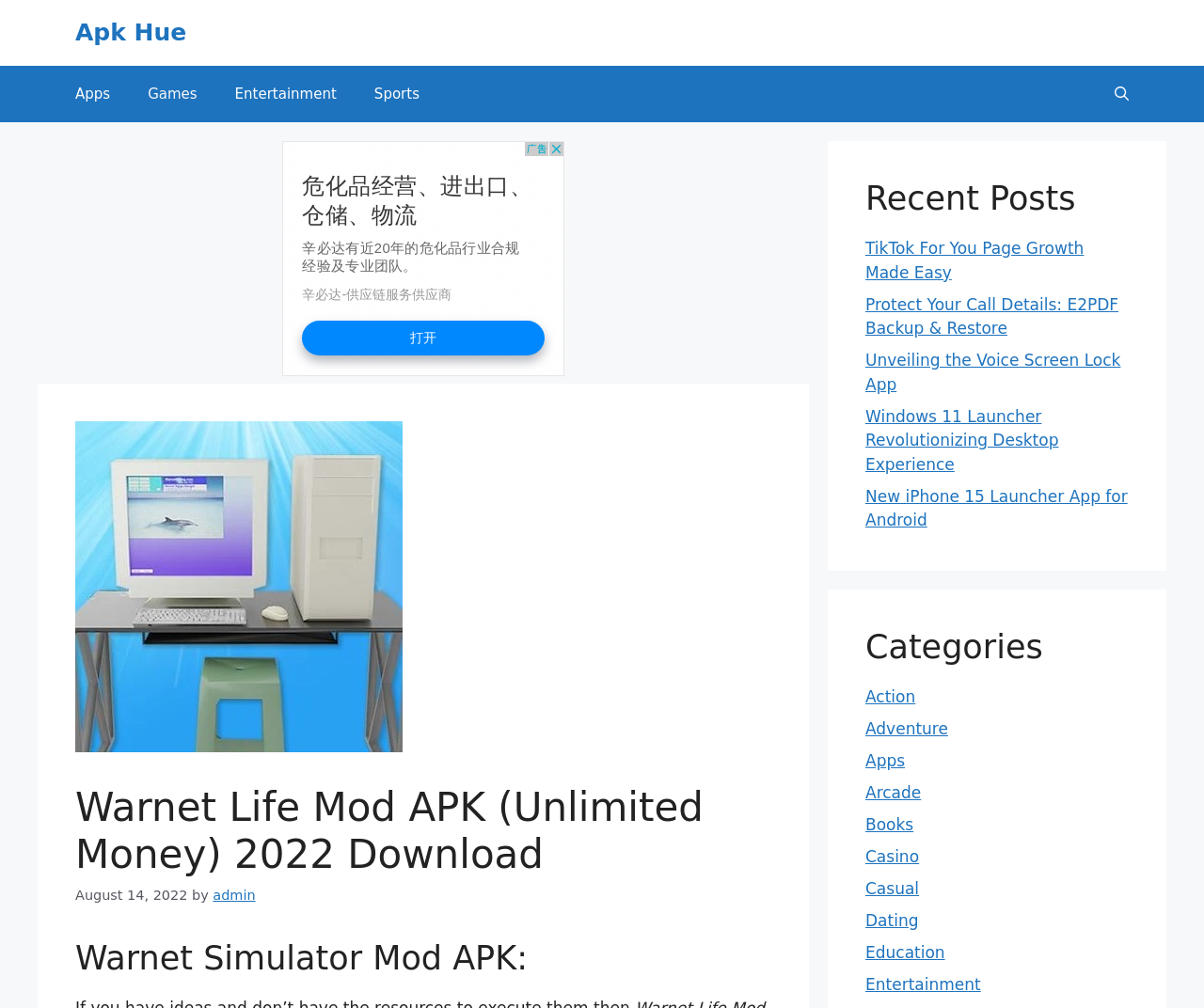Generate the text content of the main headline of the webpage.

Warnet Life Mod APK (Unlimited Money) 2022 Download